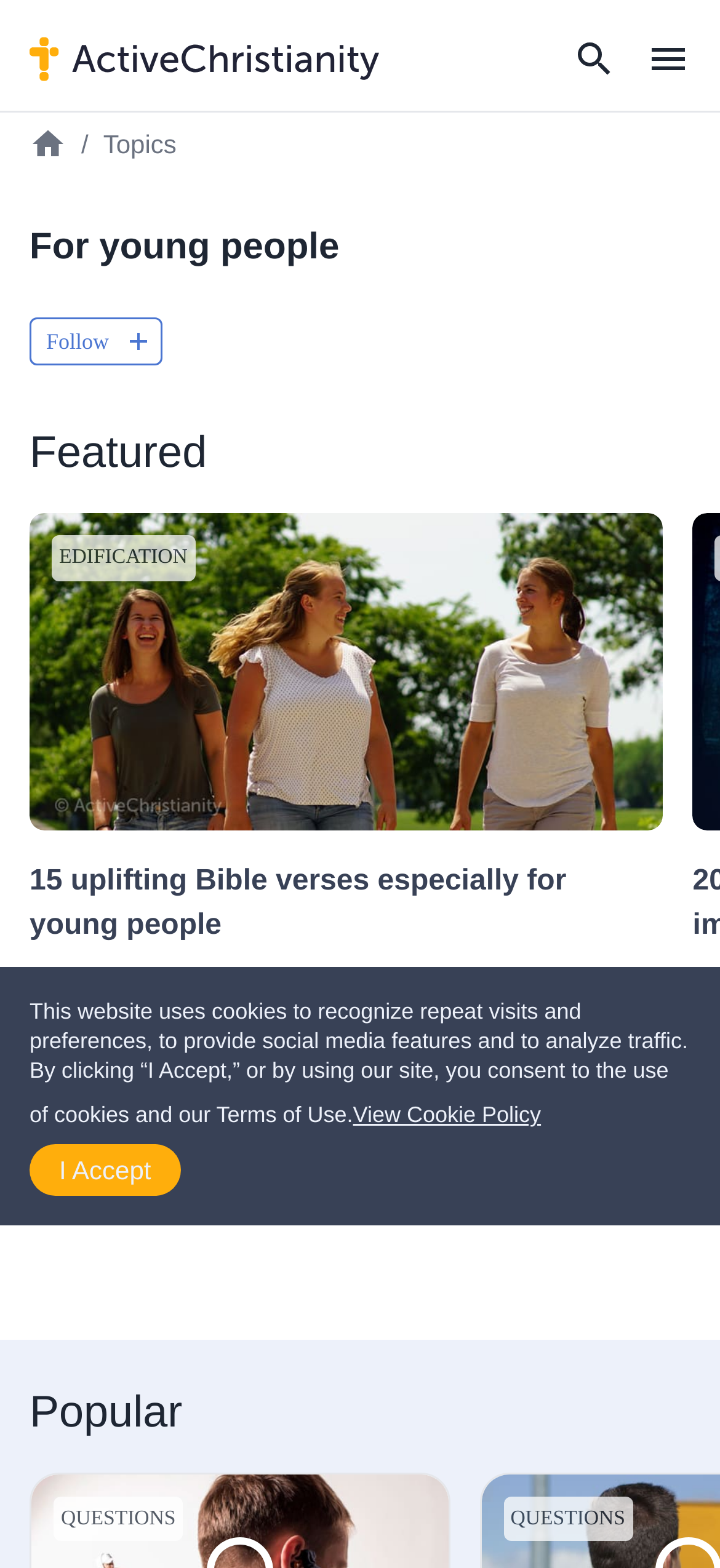Please find the bounding box coordinates of the element's region to be clicked to carry out this instruction: "Click the ActiveChristianity link".

[0.041, 0.68, 0.277, 0.699]